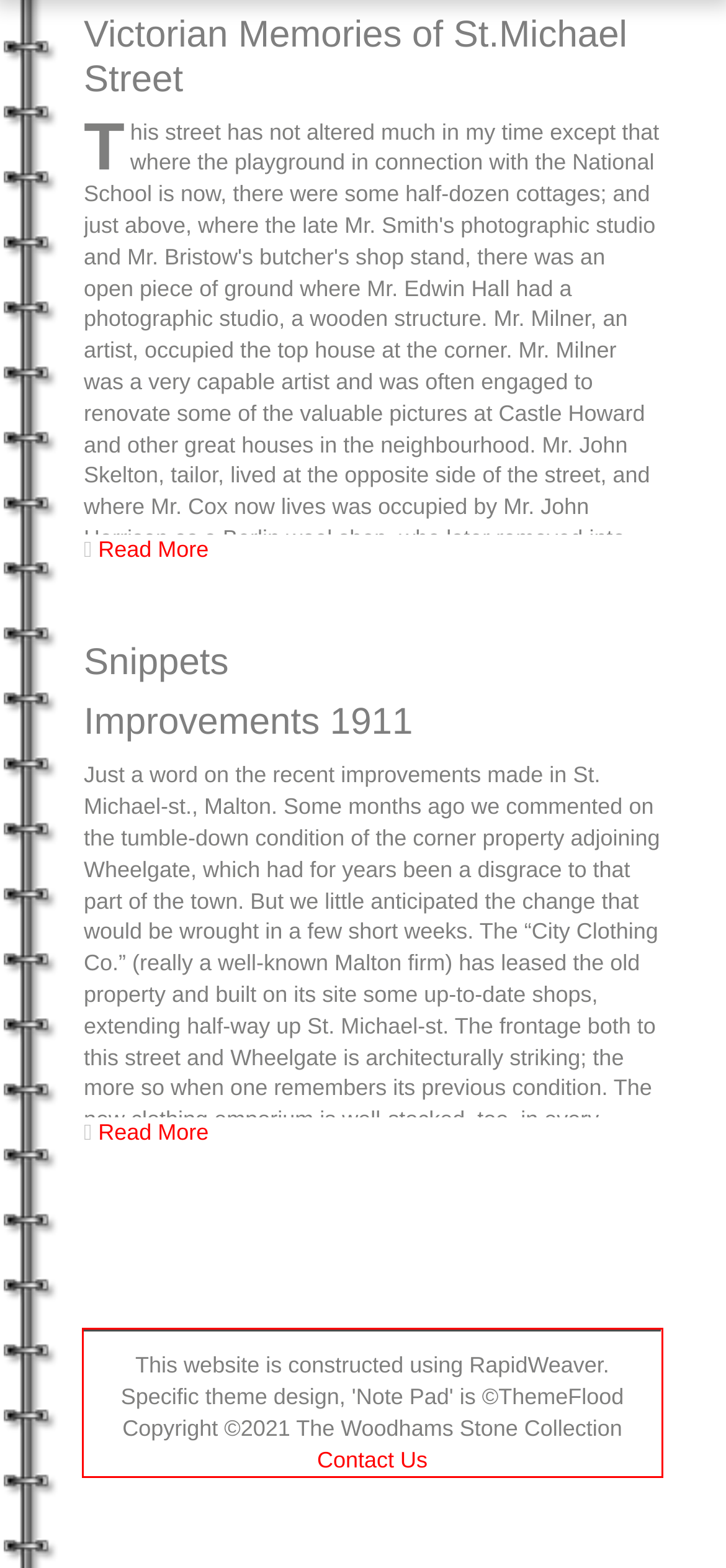Using the webpage screenshot, recognize and capture the text within the red bounding box.

This website is constructed using RapidWeaver. Specific theme design, 'Note Pad' is ©ThemeFlood Copyright ©2021 The Woodhams Stone Collection Contact Us